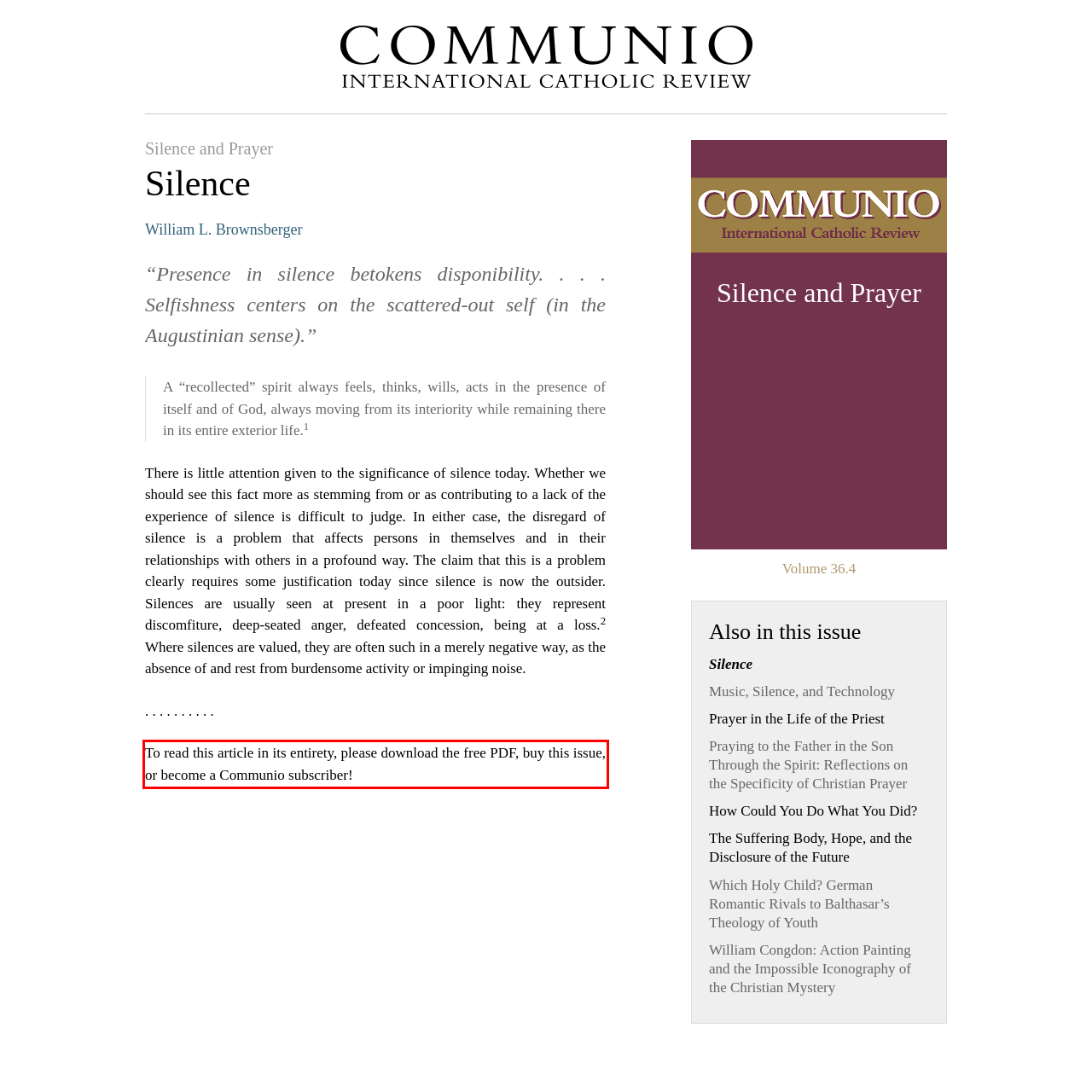Please perform OCR on the text within the red rectangle in the webpage screenshot and return the text content.

To read this article in its entirety, please download the free PDF, buy this issue, or become a Communio subscriber!